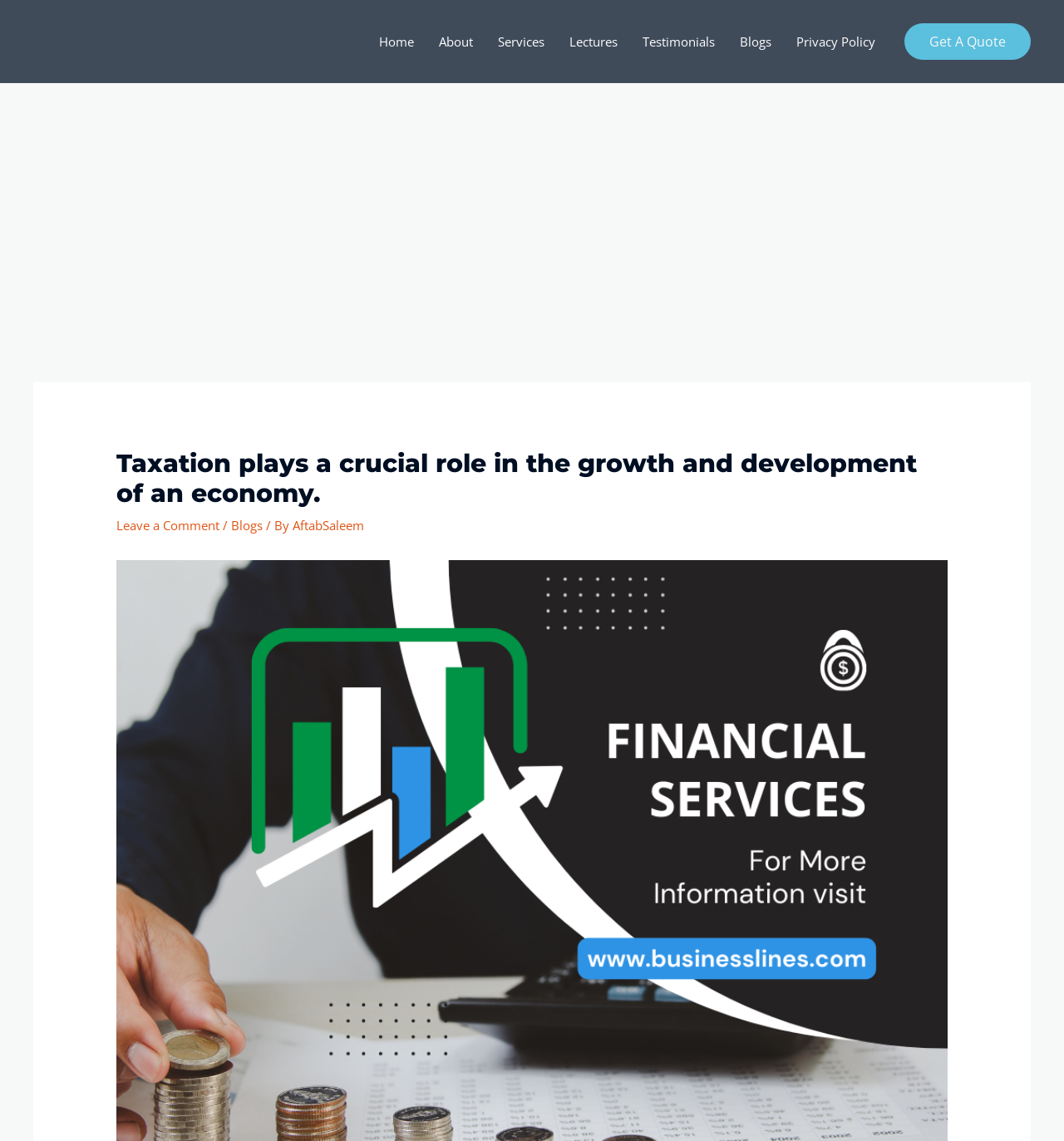Given the content of the image, can you provide a detailed answer to the question?
Who is the author of the blog post?

The link element with the text 'AftabSaleem' is located near the heading element, indicating that AftabSaleem is the author of the blog post.